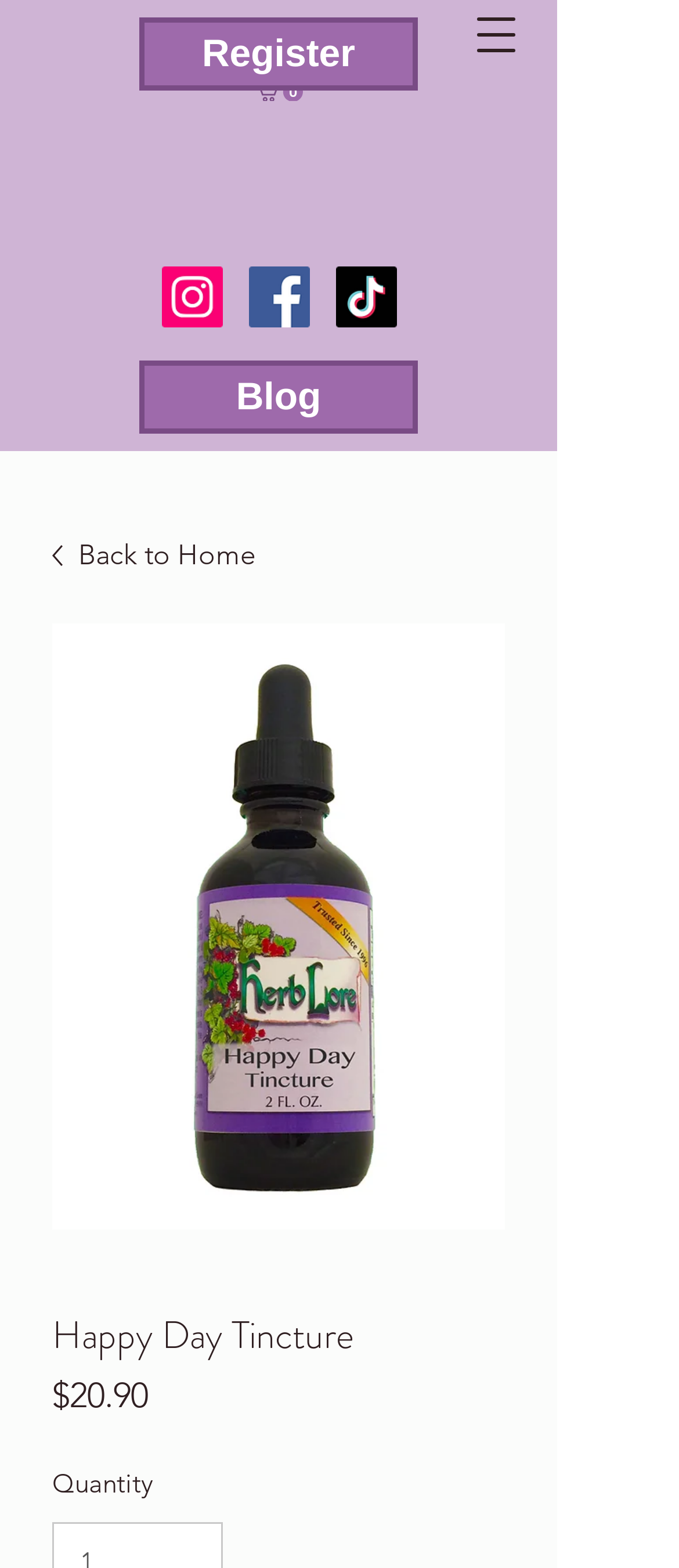Can you give a detailed response to the following question using the information from the image? How many social media links are available?

I counted the number of social media links by looking at the list element with the text 'Social Bar'. It contains three link elements with images of Instagram, Facebook, and TikTok, which suggests that there are three social media links available.